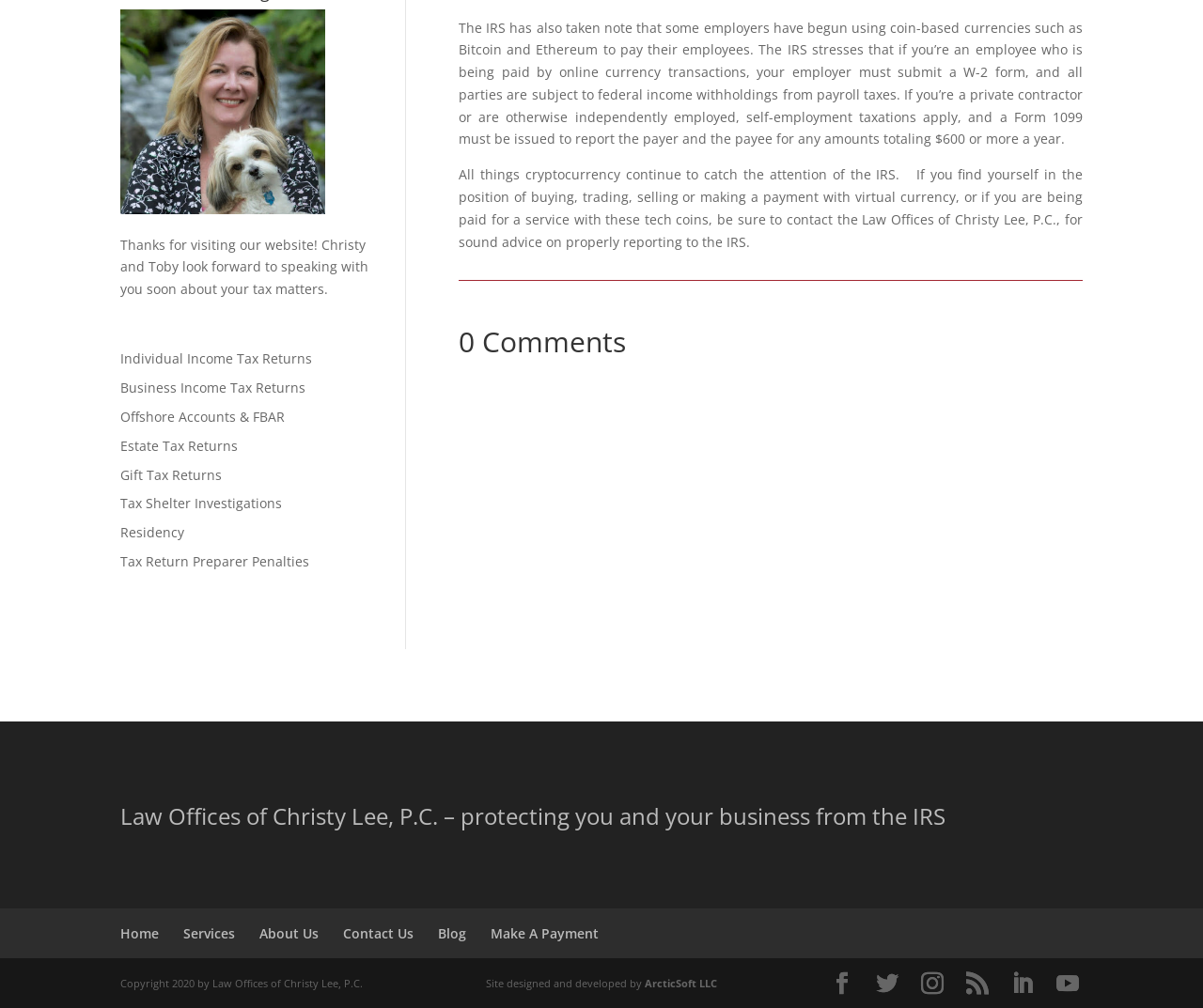Identify the bounding box for the element characterized by the following description: "Tax Return Preparer Penalties".

[0.1, 0.548, 0.257, 0.566]